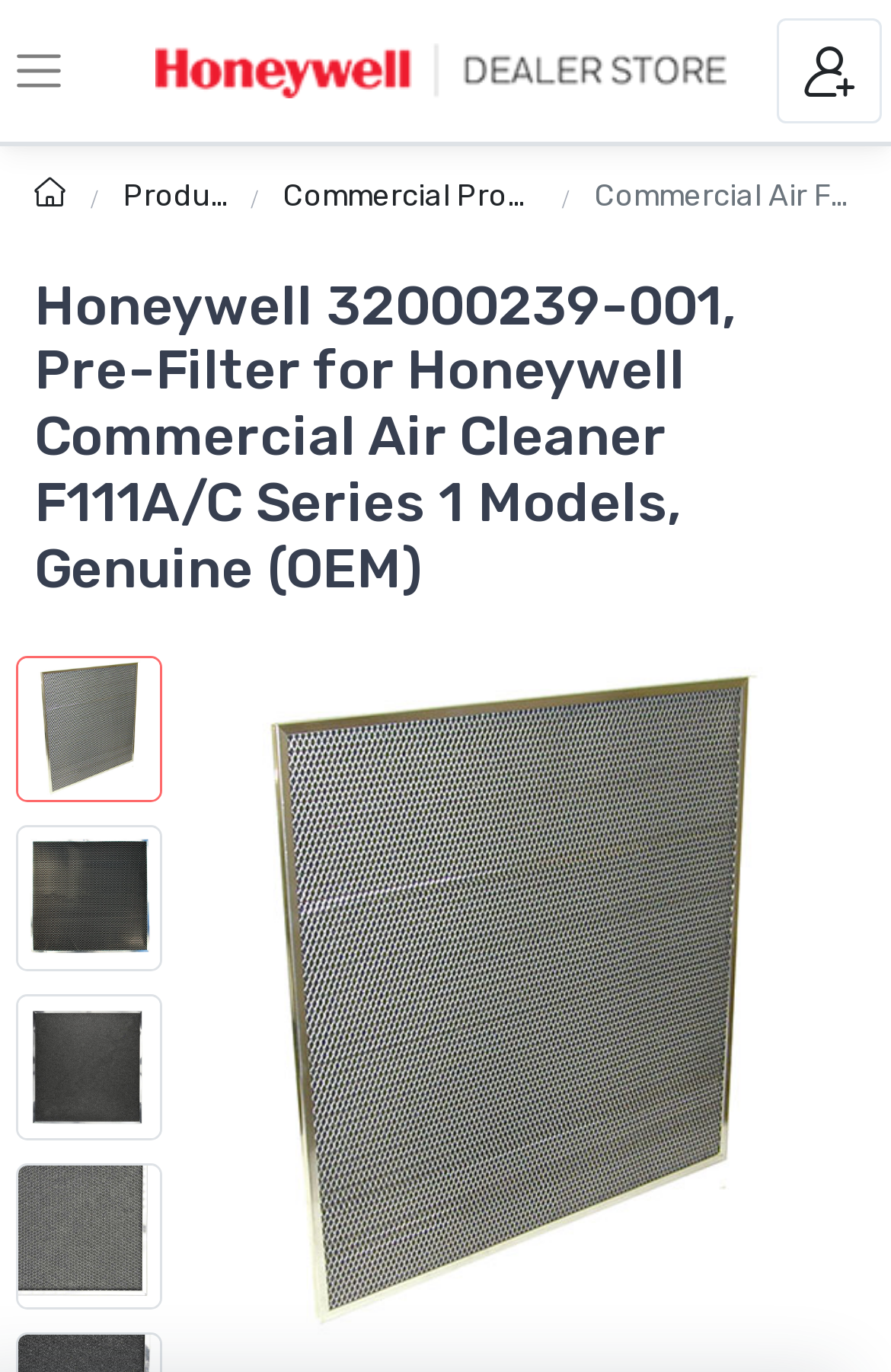How many main images are there?
Based on the screenshot, answer the question with a single word or phrase.

6